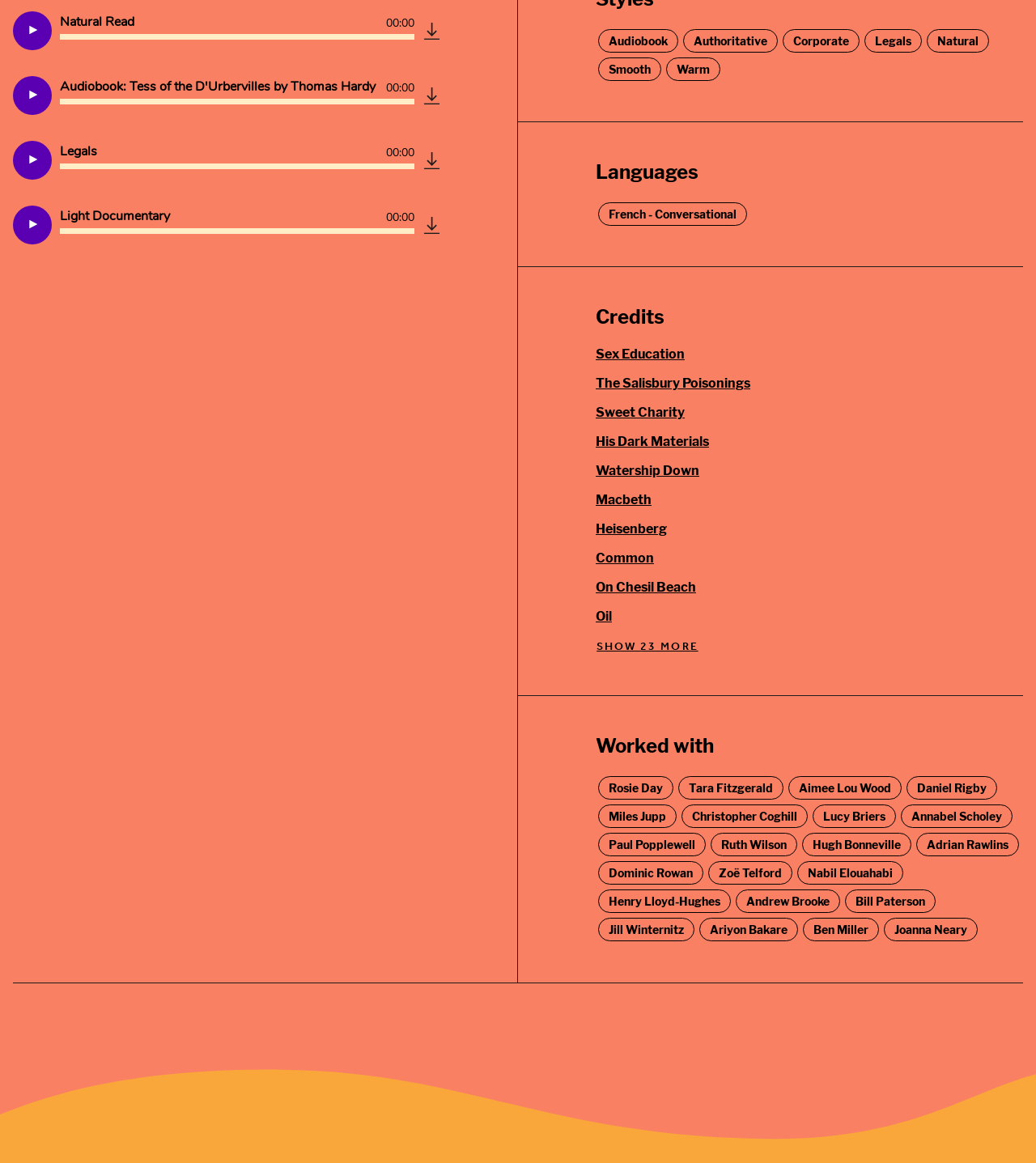What type of content is categorized under 'Languages'?
With the help of the image, please provide a detailed response to the question.

The 'Languages' heading is followed by links to different language options, such as 'French - Conversational'. This suggests that the webpage provides content in multiple languages, and the user can select their preferred language.